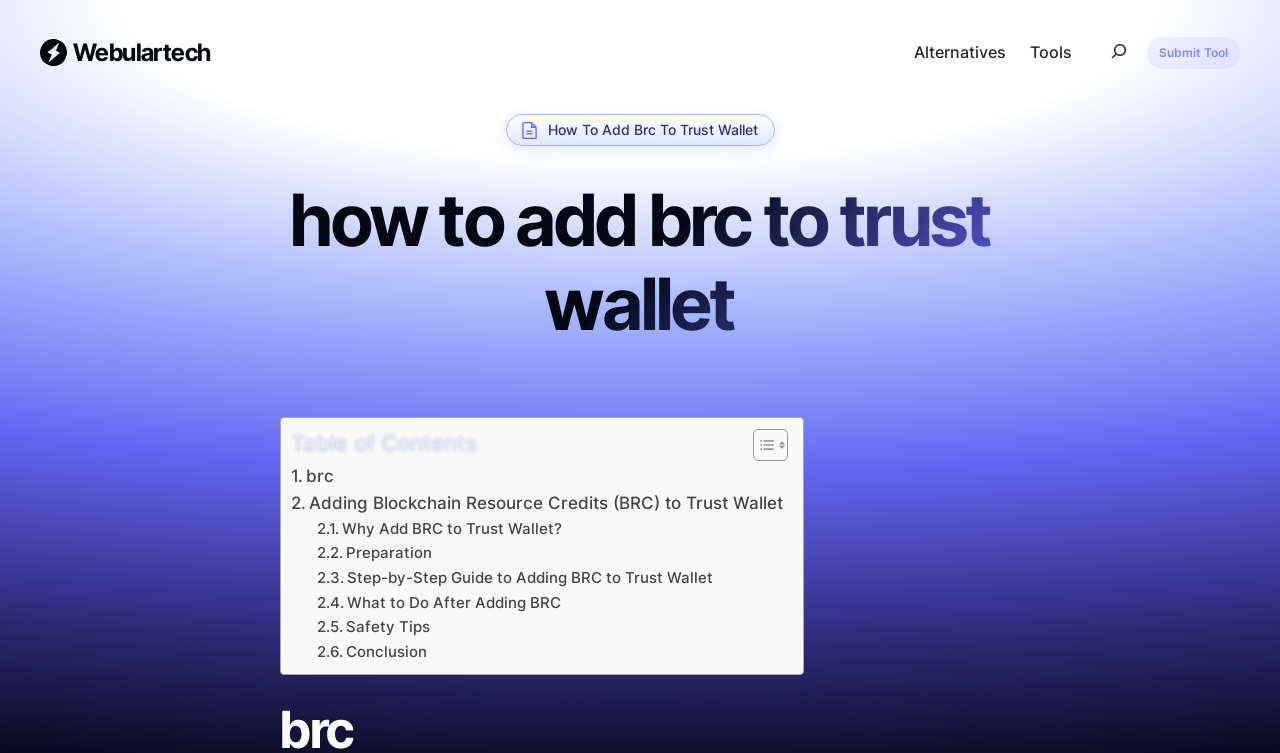Please determine the bounding box coordinates for the element that should be clicked to follow these instructions: "toggle table of content".

[0.577, 0.568, 0.612, 0.614]